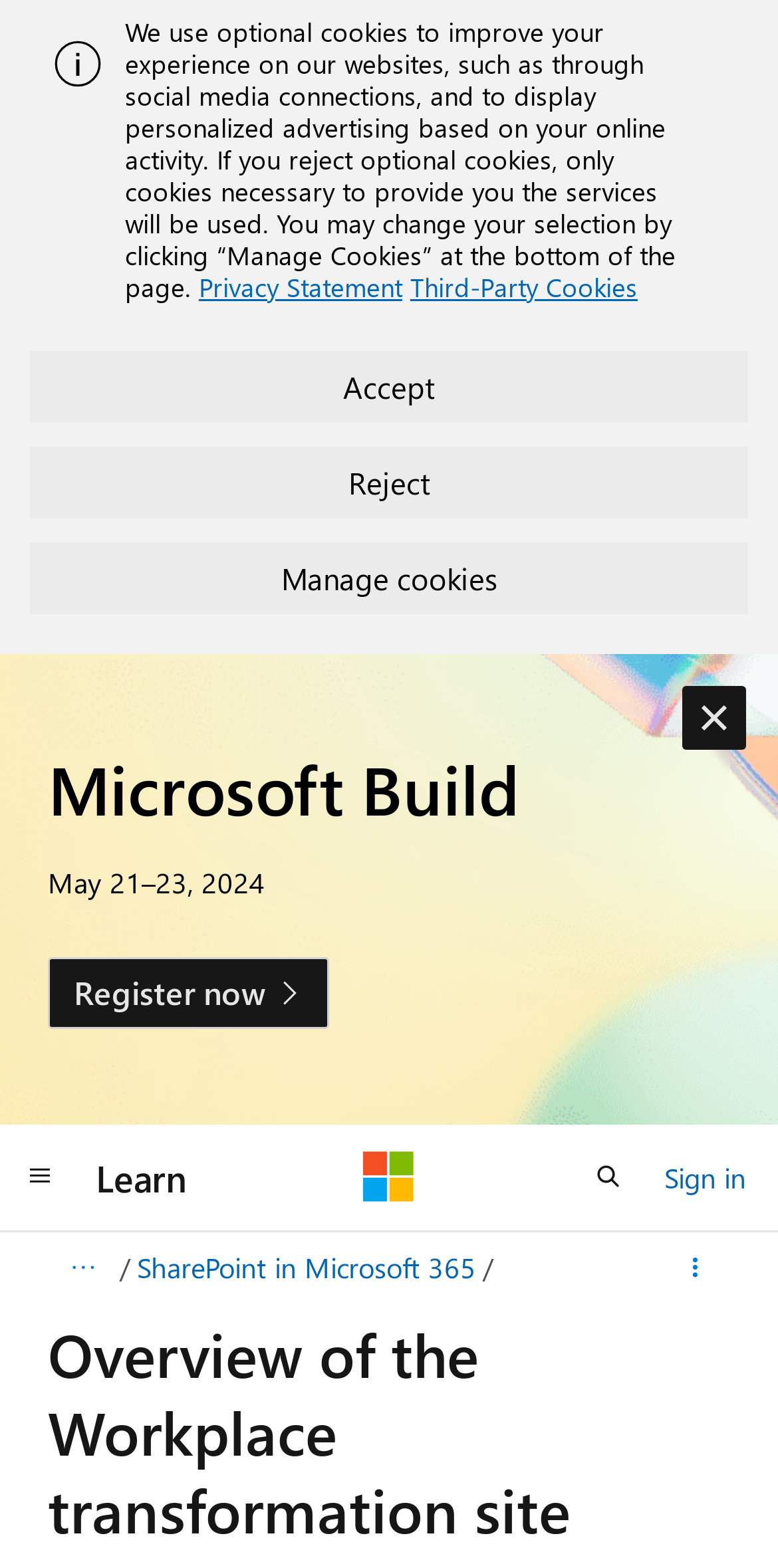Show the bounding box coordinates of the region that should be clicked to follow the instruction: "Dismiss alert."

[0.877, 0.437, 0.959, 0.478]